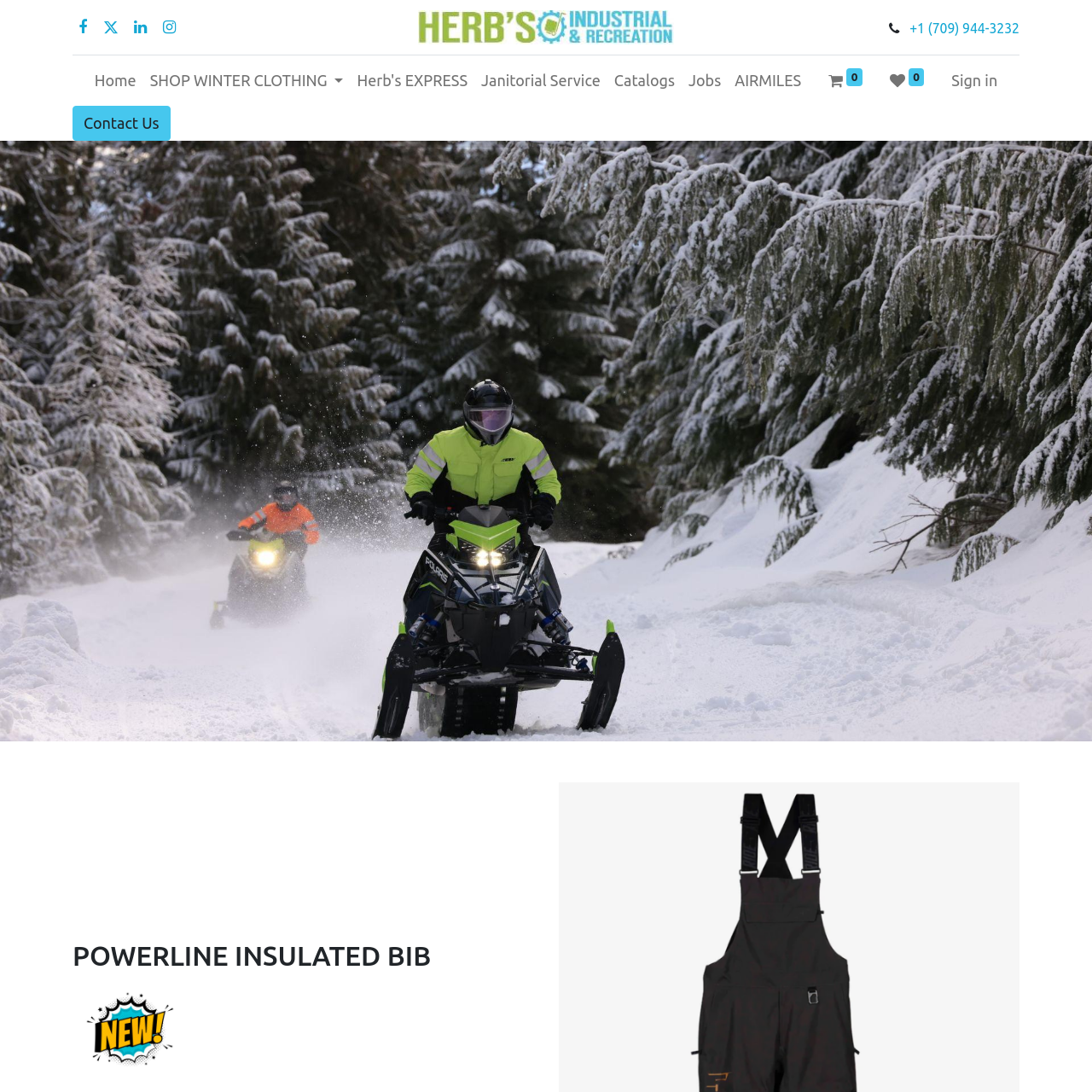What is the phone number?
Using the information presented in the image, please offer a detailed response to the question.

I found the phone number by looking at the link element with the text '+1 (709) 944-3232' which is located at the top right corner of the webpage.